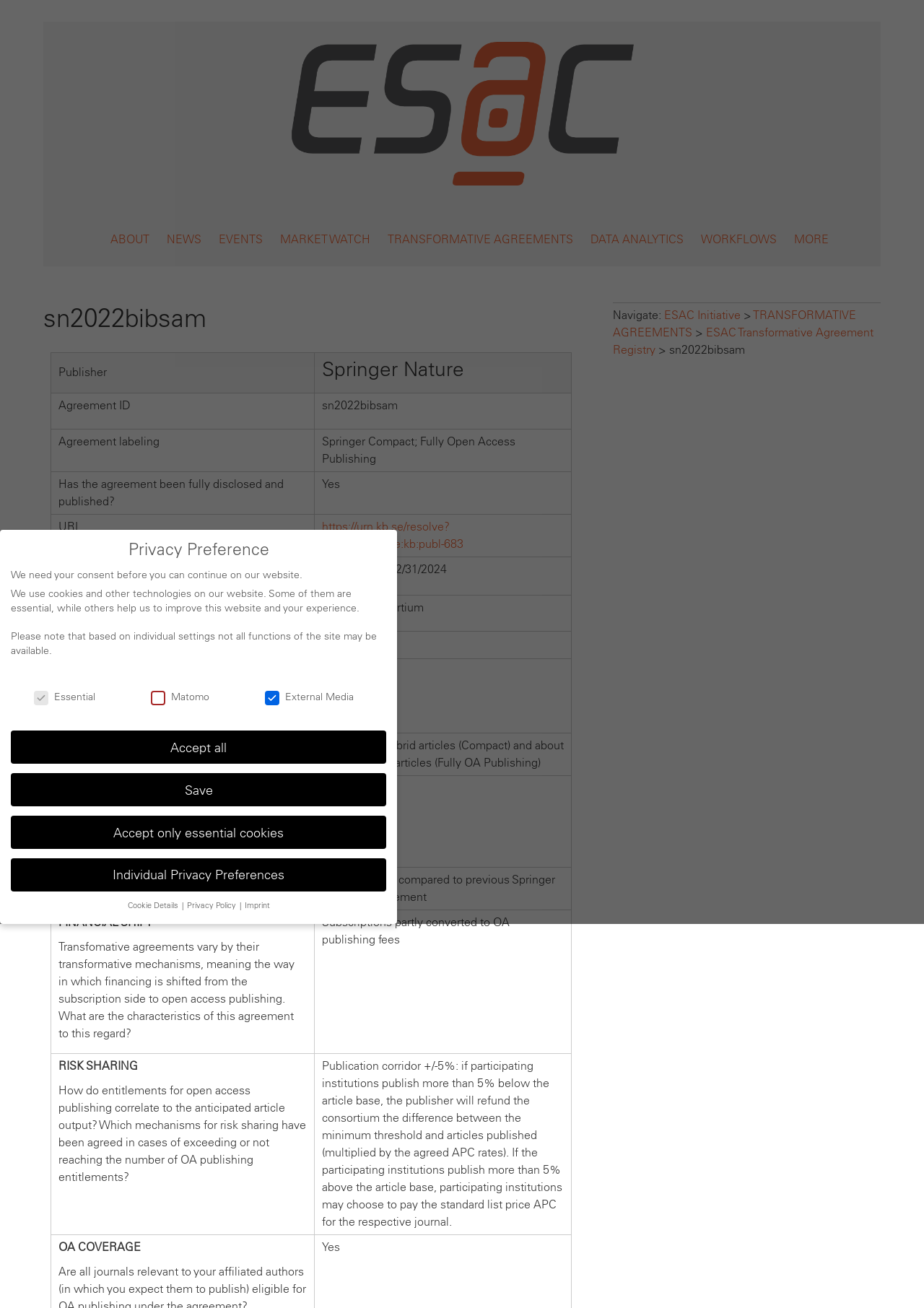Find the UI element described as: "ABOUT" and predict its bounding box coordinates. Ensure the coordinates are four float numbers between 0 and 1, [left, top, right, bottom].

[0.119, 0.168, 0.161, 0.198]